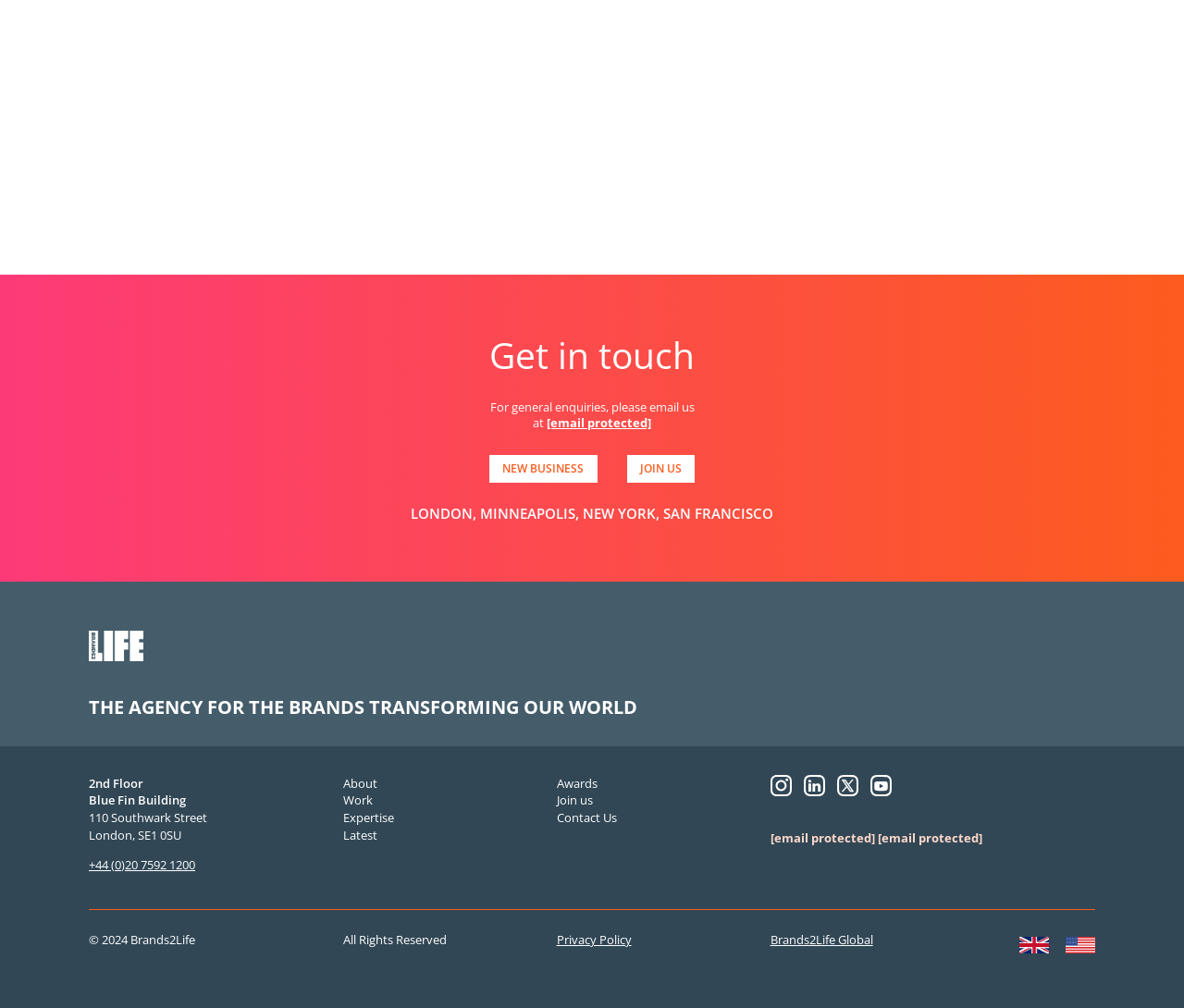Using the element description: "+44 (0)20 7592 1200", determine the bounding box coordinates for the specified UI element. The coordinates should be four float numbers between 0 and 1, [left, top, right, bottom].

[0.075, 0.849, 0.165, 0.866]